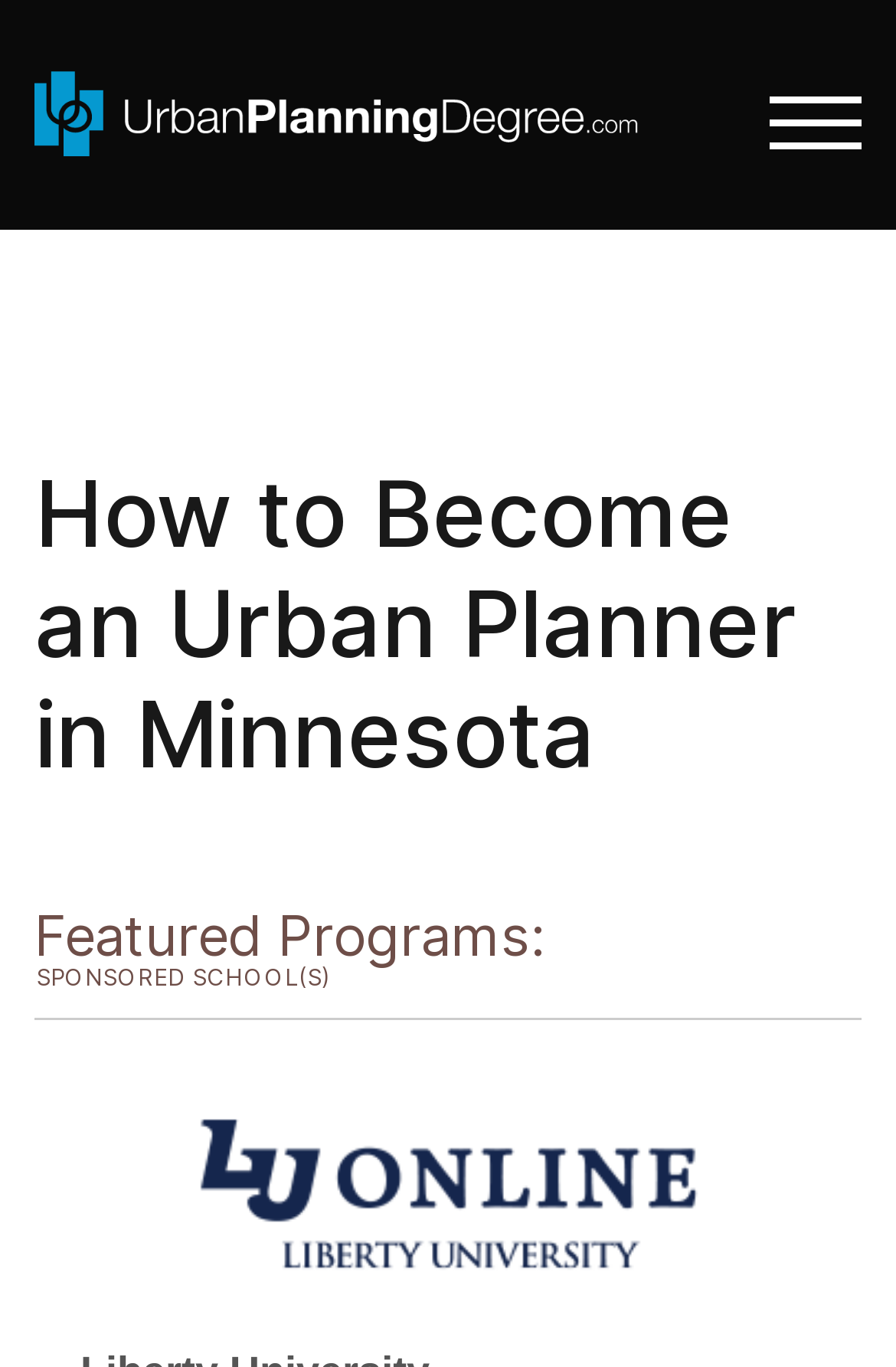What is the location focus of the webpage?
Look at the screenshot and provide an in-depth answer.

The answer can be found by looking at the title of the webpage, 'Minnesota Urban Planning Degree | Online', and the heading 'How to Become an Urban Planner in Minnesota', which both suggest that the location focus of the webpage is Minnesota.